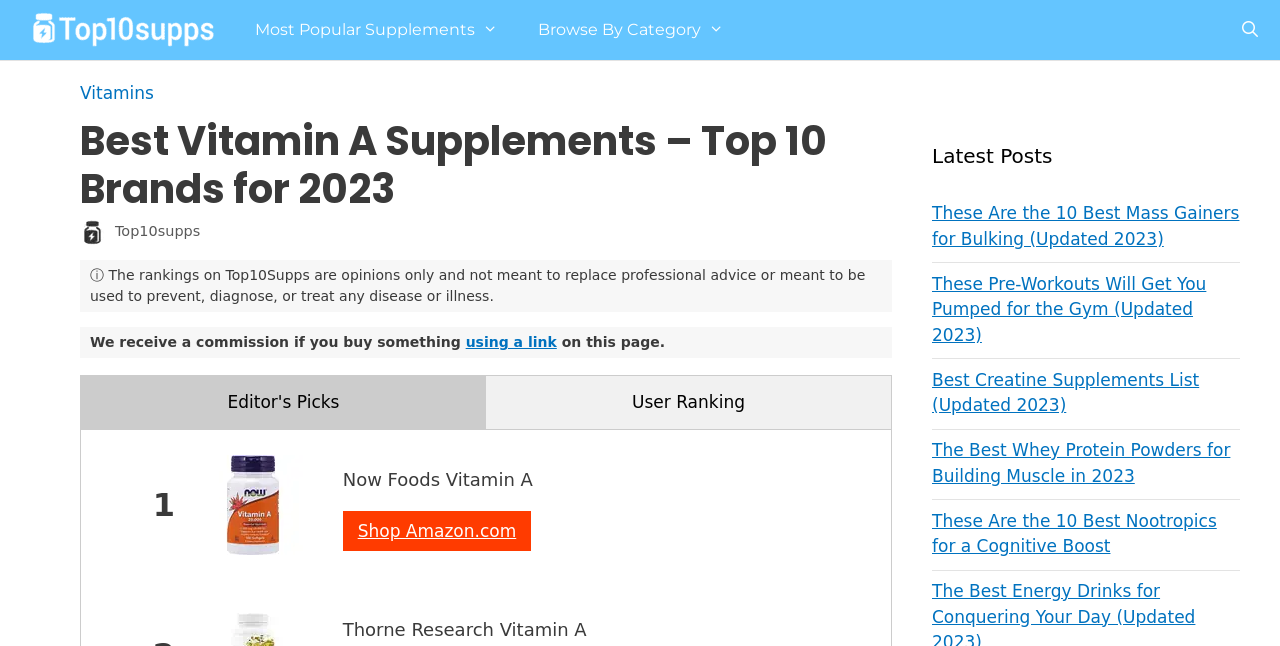Use a single word or phrase to answer the question:
What is the brand of the first supplement listed?

Now Foods